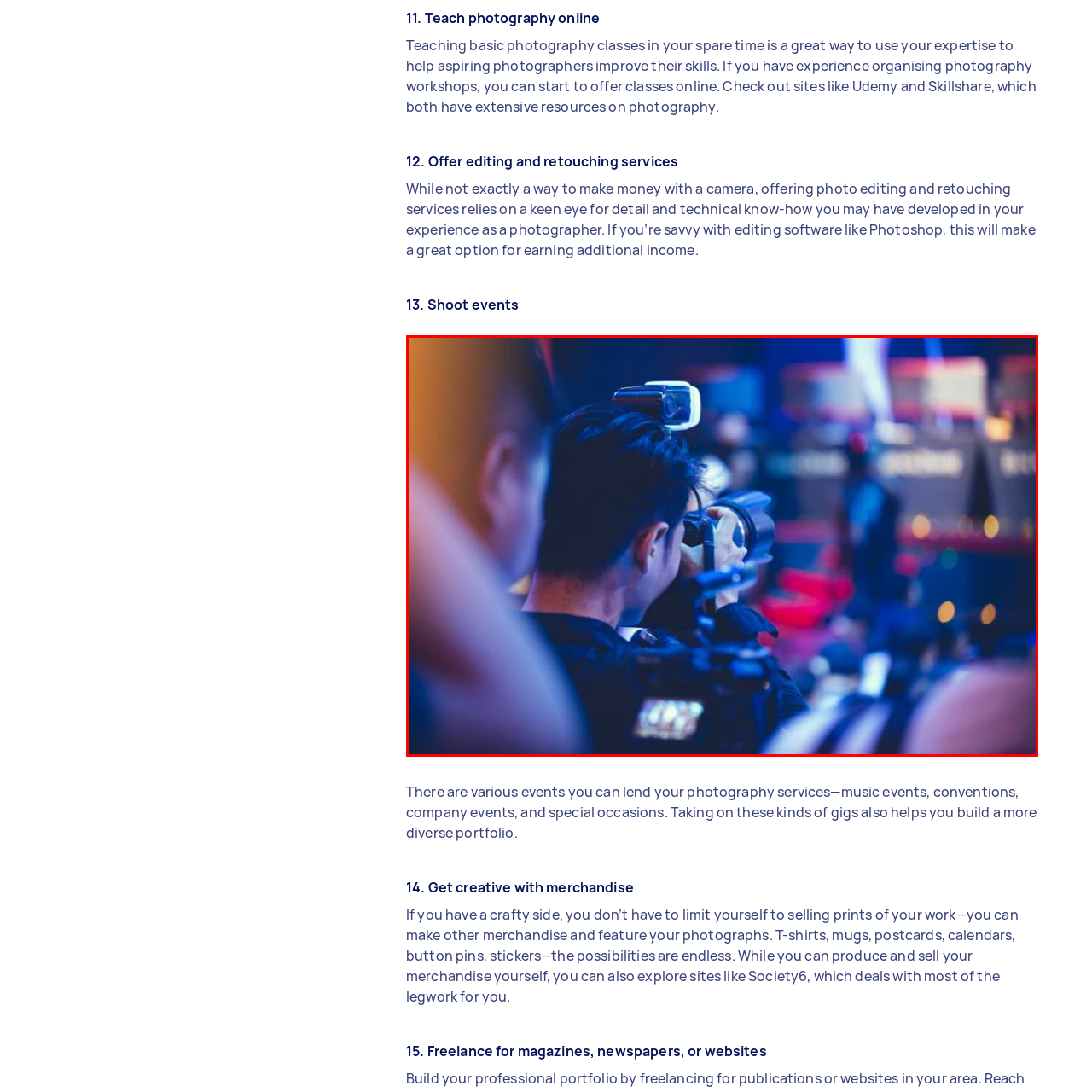Explain thoroughly what is happening in the image that is surrounded by the red box.

The image captures a dynamic scene of an event photographer actively shooting a concert. In the foreground, a photographer is seen aiming a camera, showcasing a blend of focus and passion for capturing the moment. Behind them, other attendees and cameras can be seen, indicating a busy environment. This setting exemplifies how photographers can lend their services to various events, such as music concerts, conventions, and special occasions, ultimately helping to build a diverse portfolio. The atmosphere blends excitement and creativity, highlighting the vibrancy of live events where photography plays a crucial role in preserving memories.